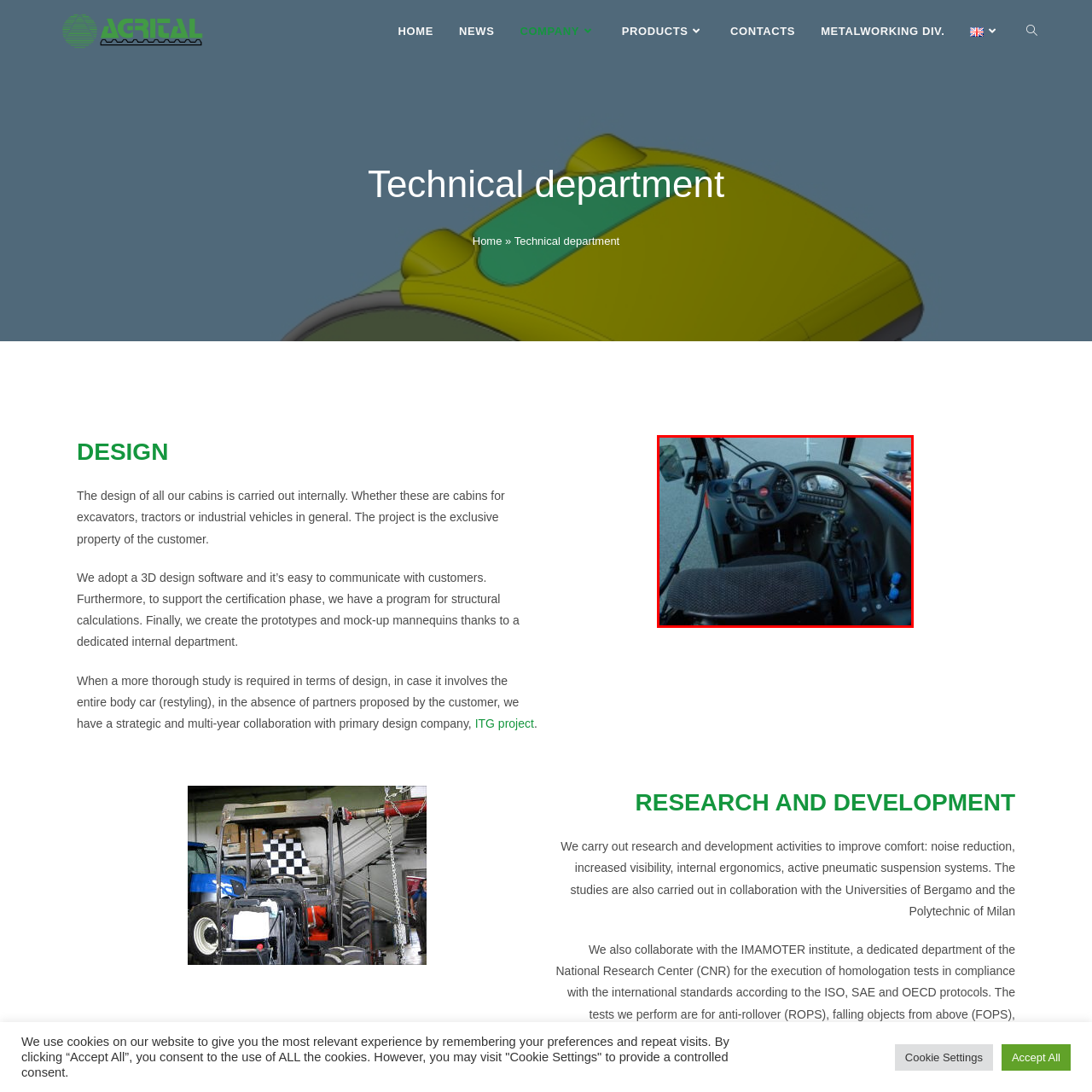Explain in detail what is happening within the highlighted red bounding box in the image.

The image showcases the interior of a tractor cabin, specifically designed for enhanced operator comfort and functionality. It features a well-organized instrument panel that includes a steering wheel, control levers, and gauges for monitoring vital vehicle functions. The ergonomic design of the driver's seat, combined with user-friendly controls, caters to both efficiency and ease of use during operation. The overall layout illustrates a commitment to optimizing the driving experience in agricultural and industrial environments, reflecting advanced design principles in machinery construction.